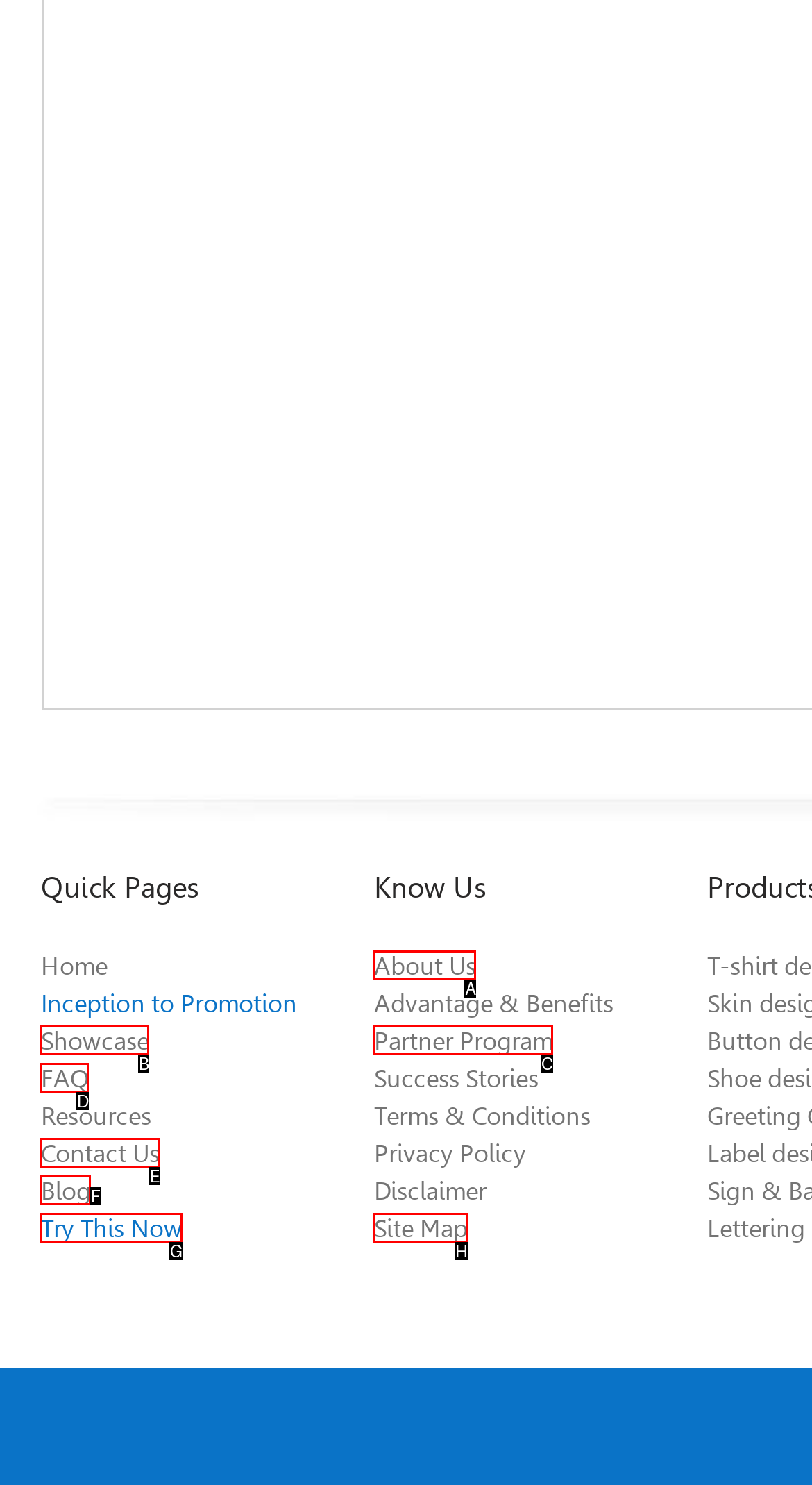Choose the letter of the UI element that aligns with the following description: Blog
State your answer as the letter from the listed options.

F